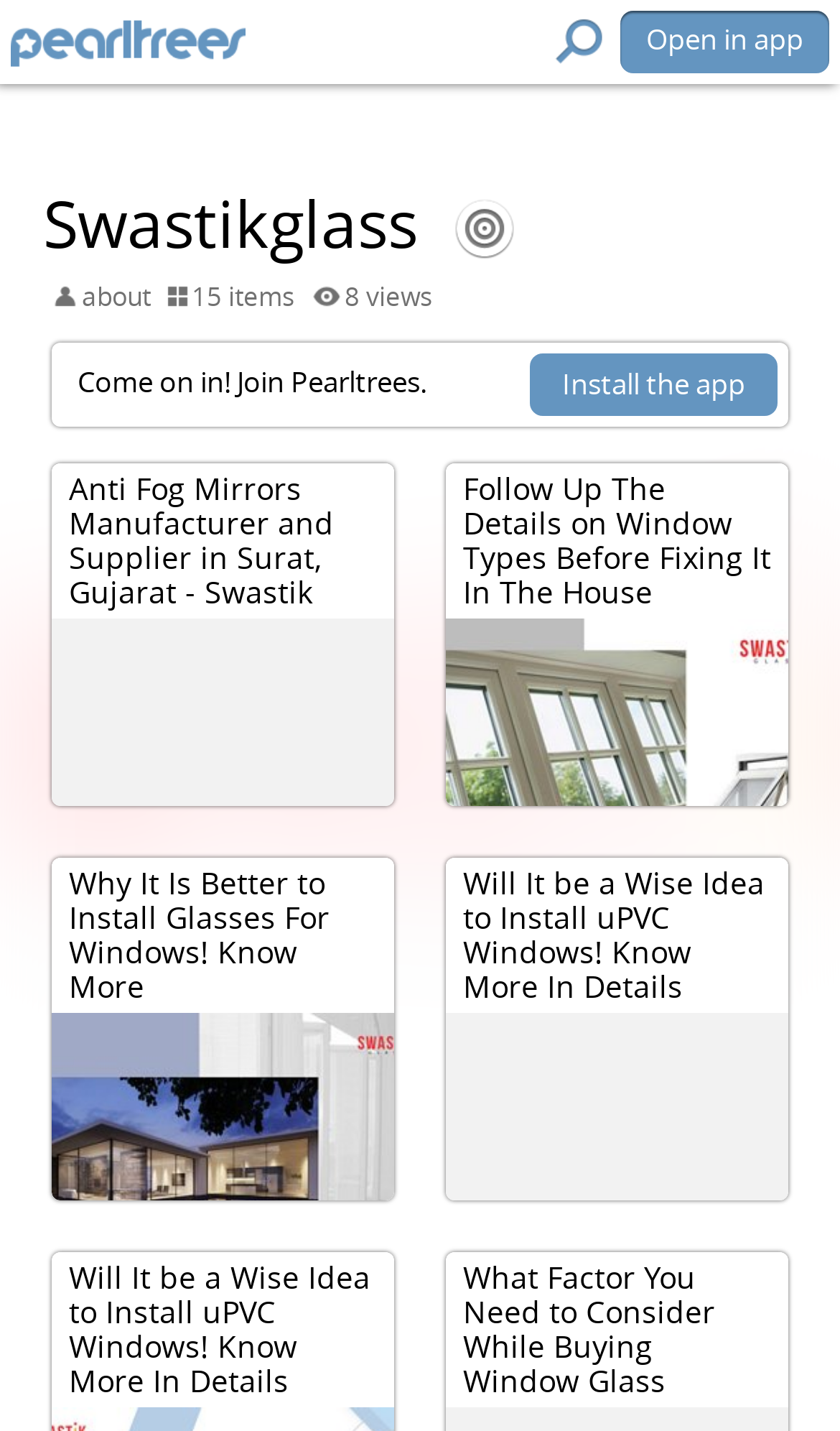Locate the bounding box of the UI element described in the following text: "parent_node: Open in app".

[0.013, 0.014, 0.292, 0.047]